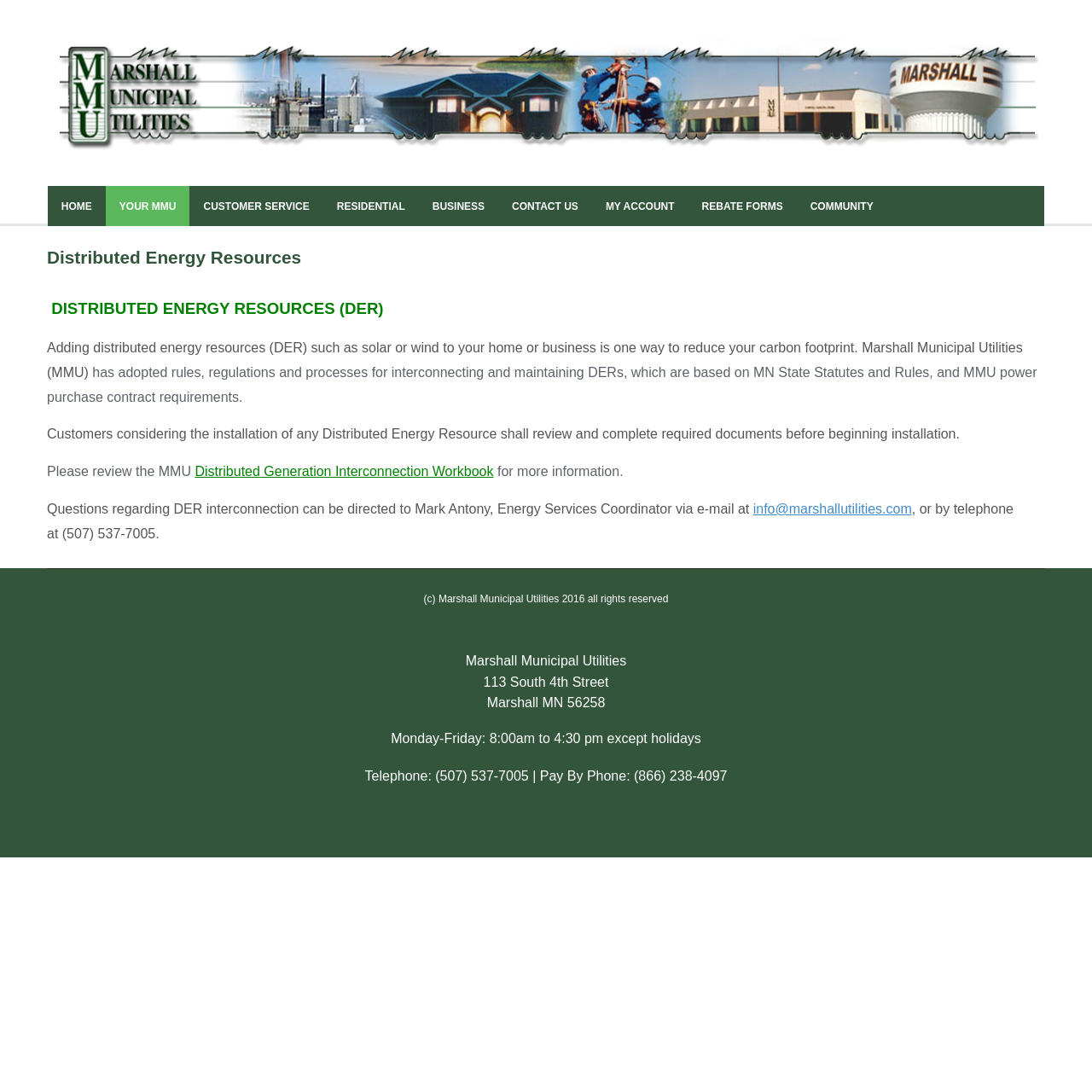Determine the bounding box coordinates of the region that needs to be clicked to achieve the task: "Click info@marshallutilities.com".

[0.69, 0.459, 0.835, 0.473]